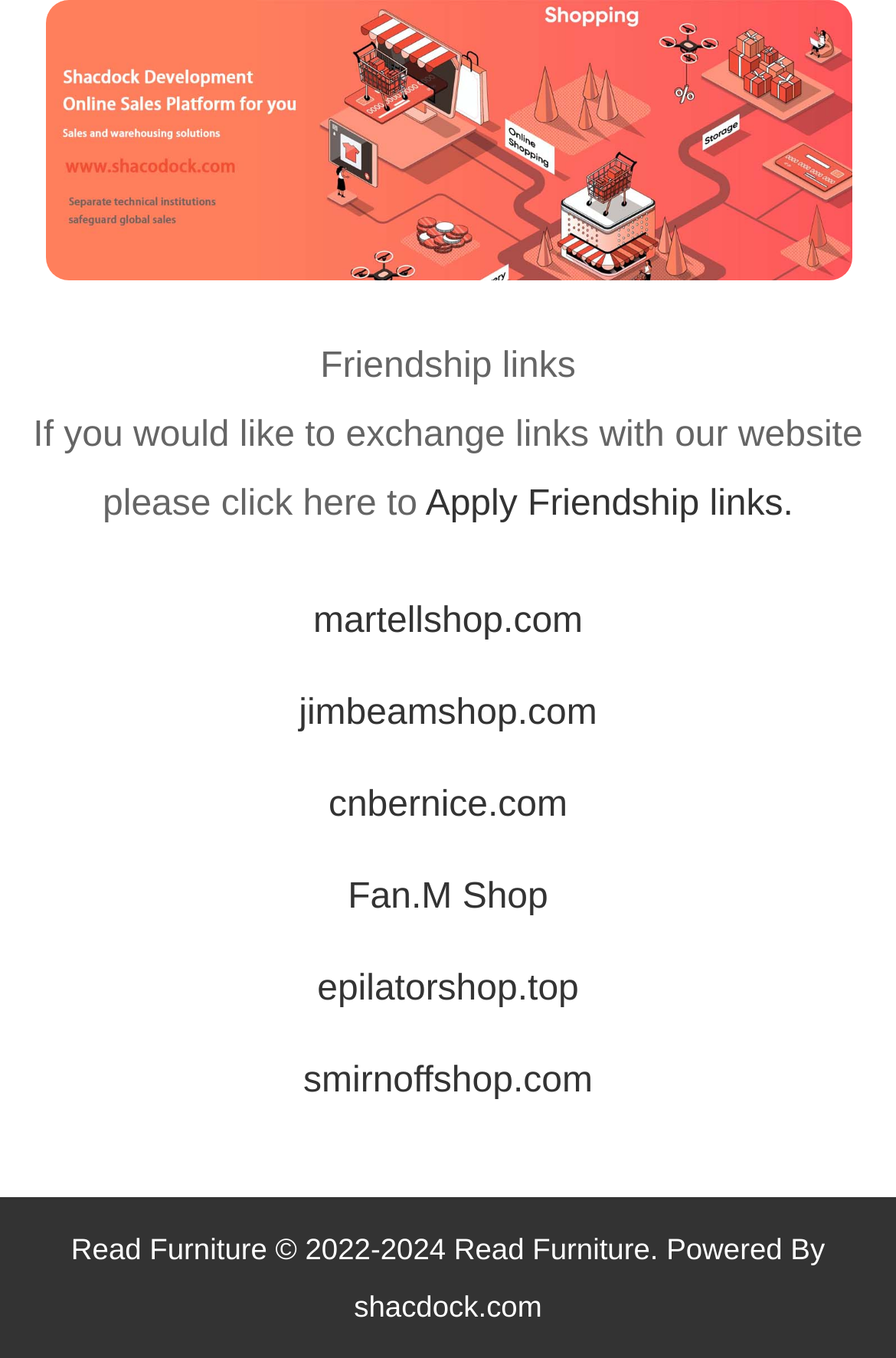Show me the bounding box coordinates of the clickable region to achieve the task as per the instruction: "Read Furniture".

[0.079, 0.907, 0.298, 0.933]